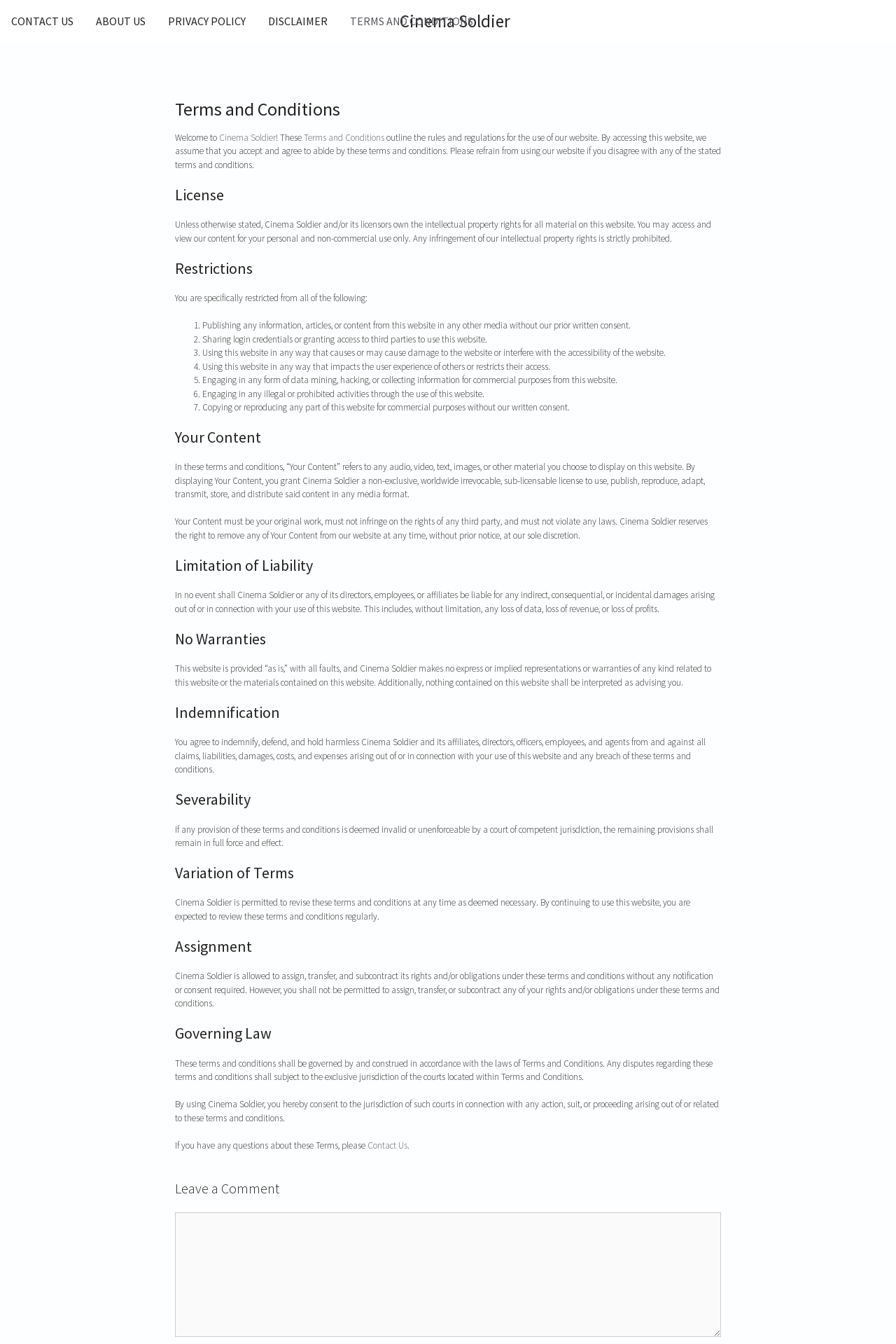Determine the heading of the webpage and extract its text content.

Terms and Conditions